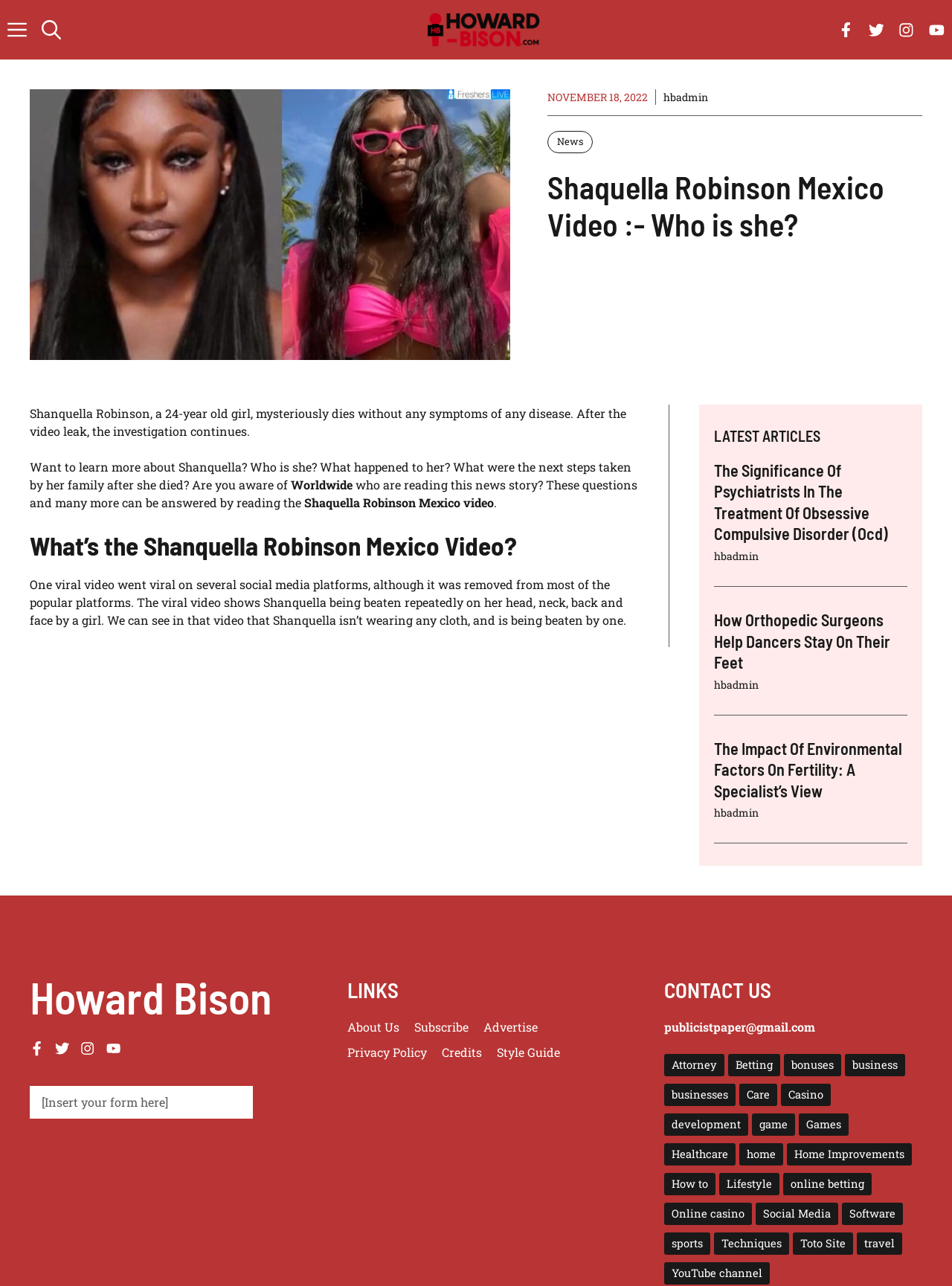Extract the text of the main heading from the webpage.

Shaquella Robinson Mexico Video :- Who is she?